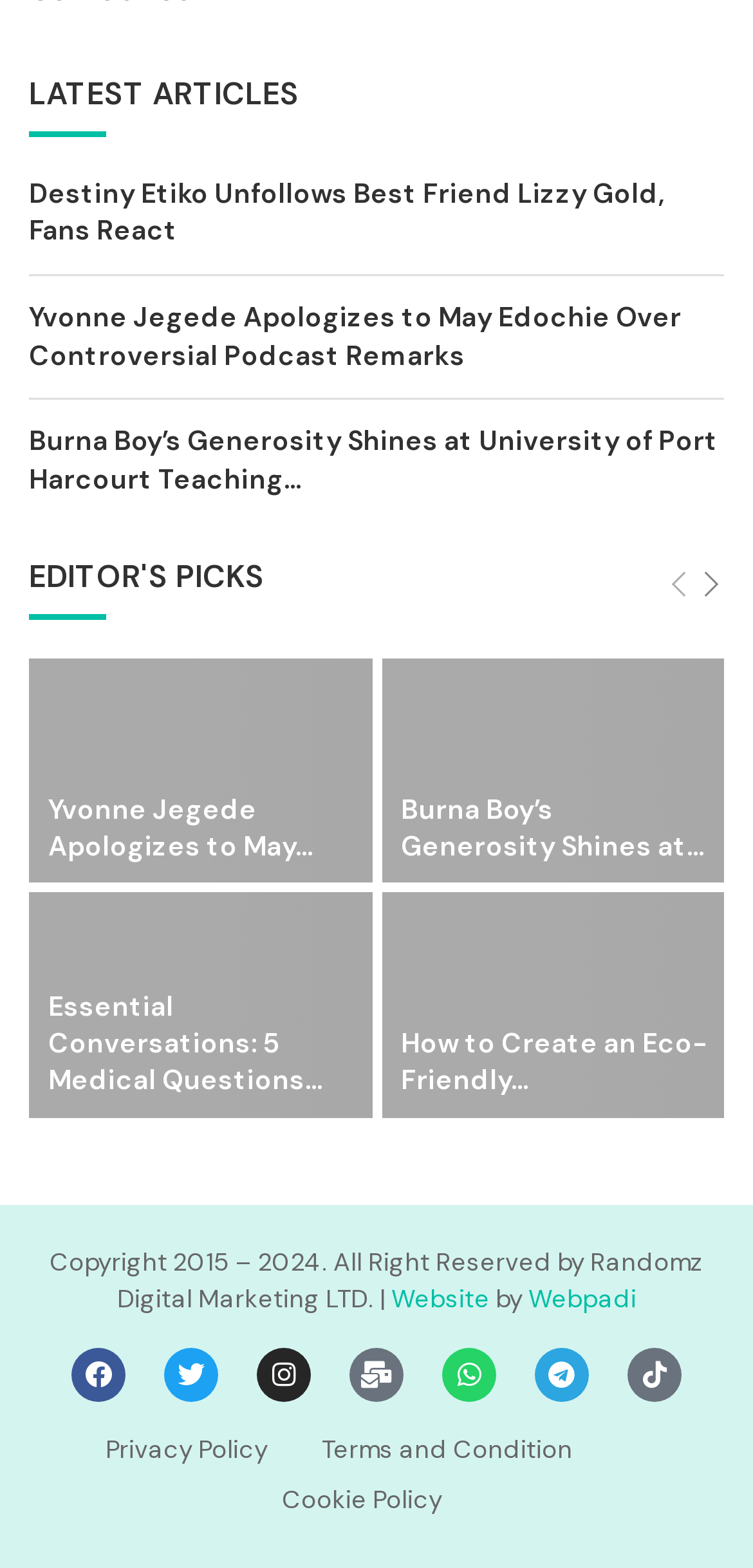Determine the coordinates of the bounding box for the clickable area needed to execute this instruction: "Check out Essential Conversations".

[0.038, 0.57, 0.494, 0.713]